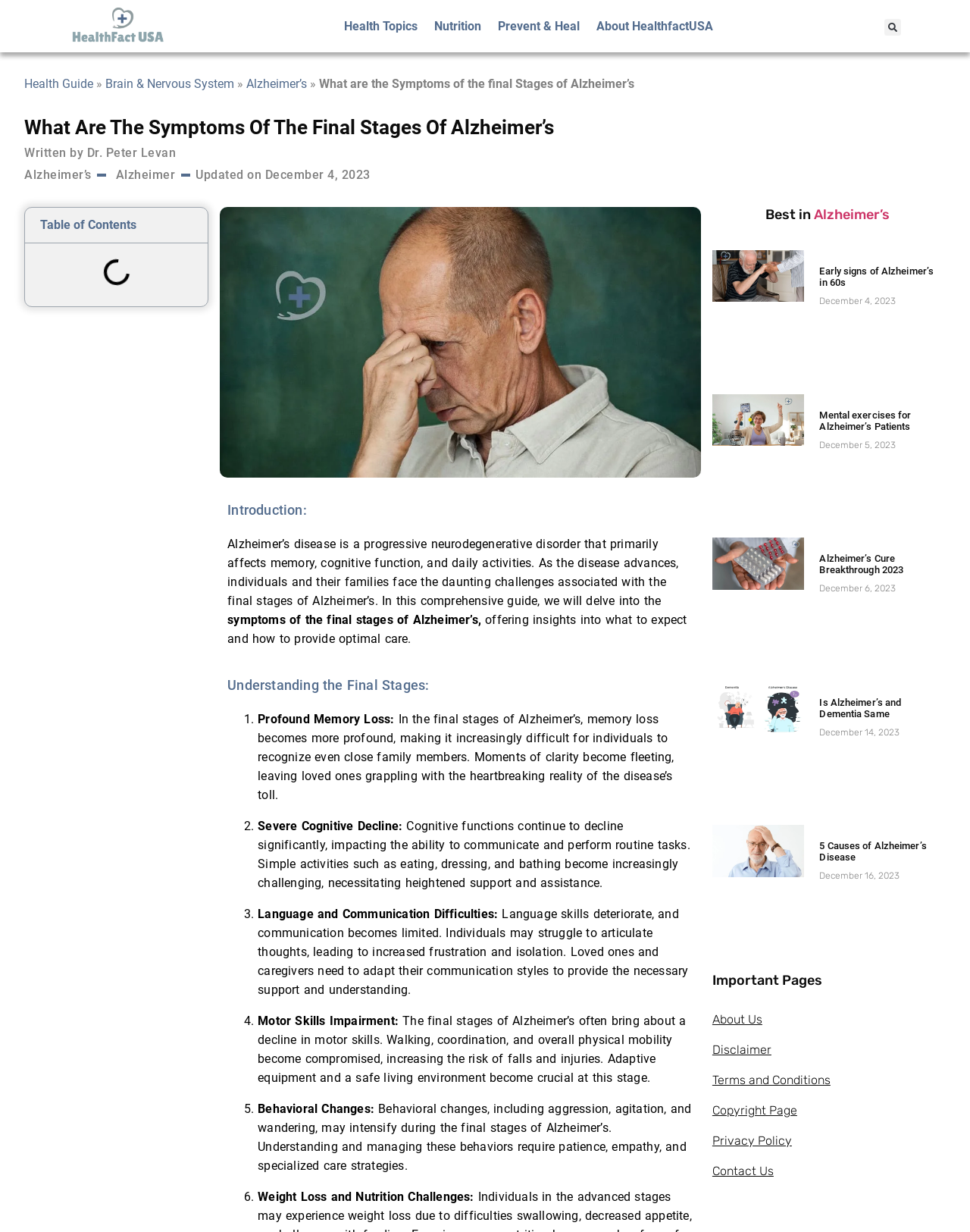Please provide the bounding box coordinates for the element that needs to be clicked to perform the following instruction: "Learn about the final stages of Alzheimer's". The coordinates should be given as four float numbers between 0 and 1, i.e., [left, top, right, bottom].

[0.329, 0.062, 0.654, 0.074]